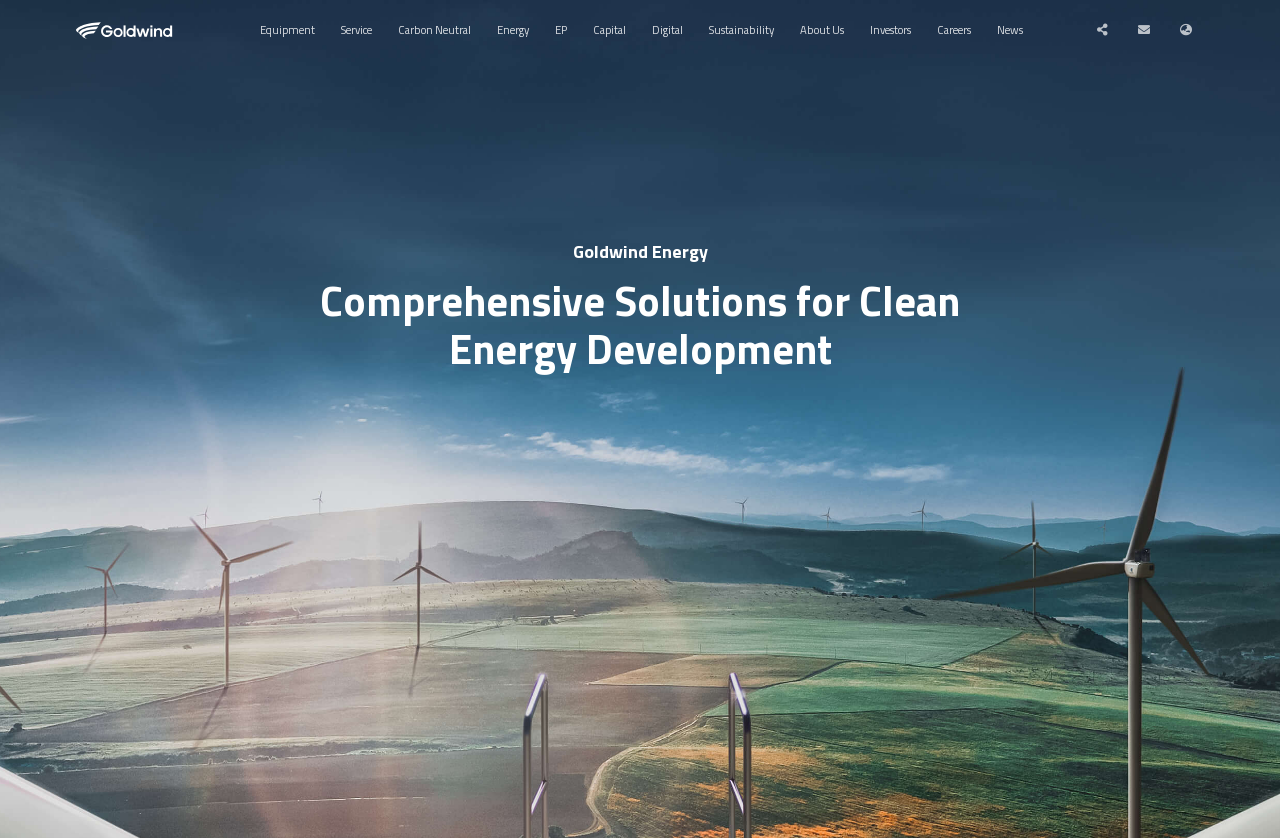What is the tagline of the company?
Using the image, provide a concise answer in one word or a short phrase.

Discover Green Power For Cities